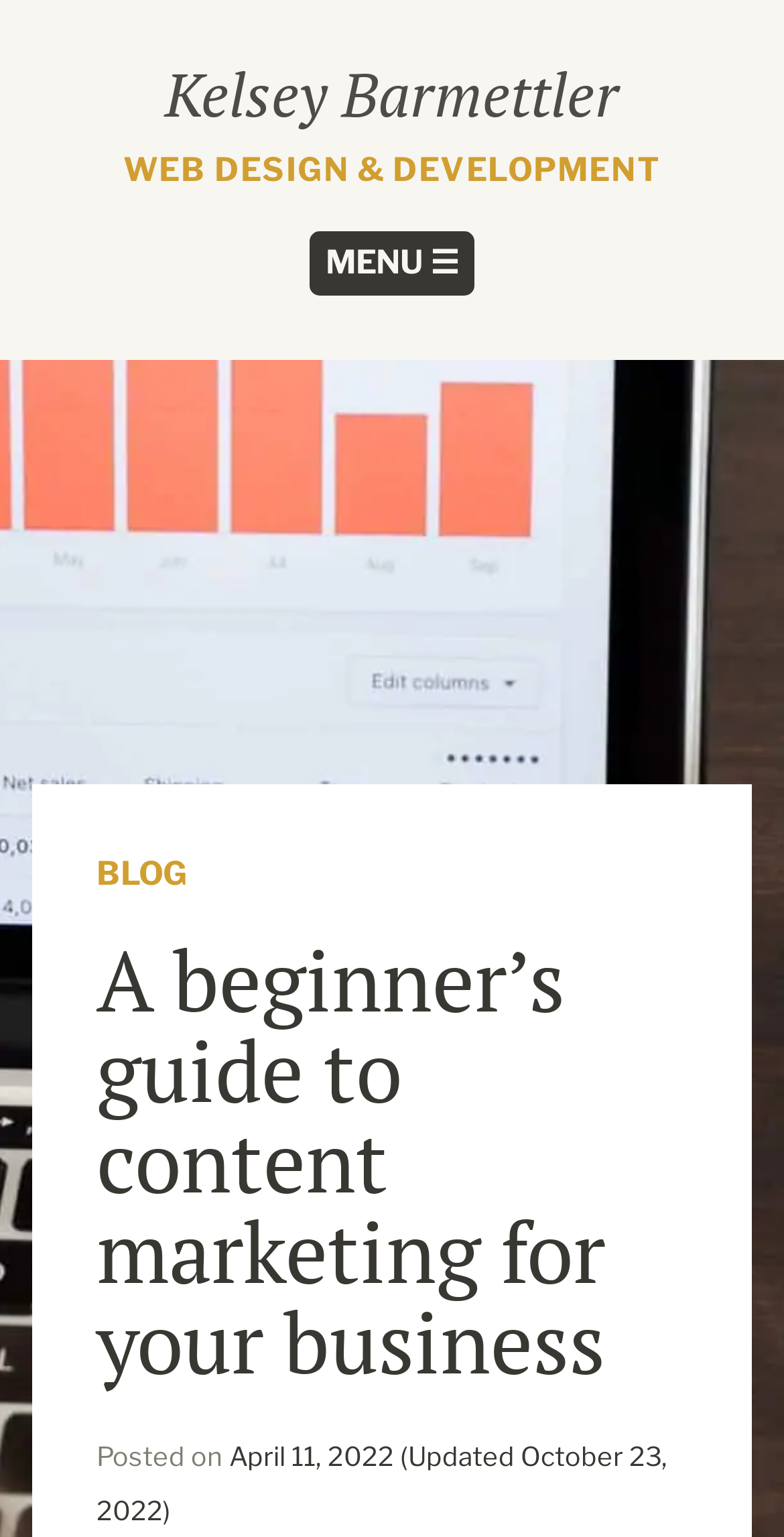When was the blog post last updated?
Provide a concise answer using a single word or phrase based on the image.

October 23, 2022